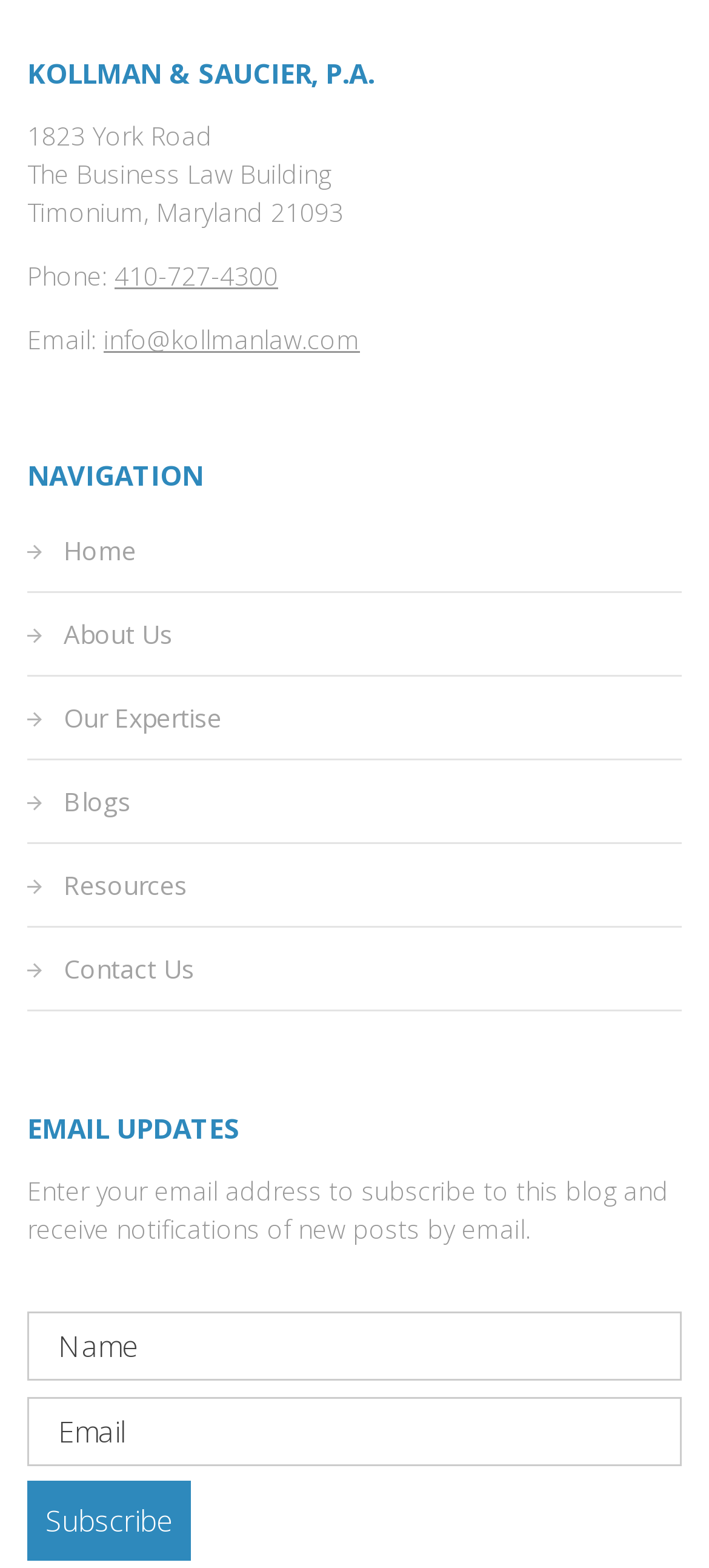Find and indicate the bounding box coordinates of the region you should select to follow the given instruction: "Send an email to info@kollmanlaw.com".

[0.146, 0.206, 0.508, 0.228]